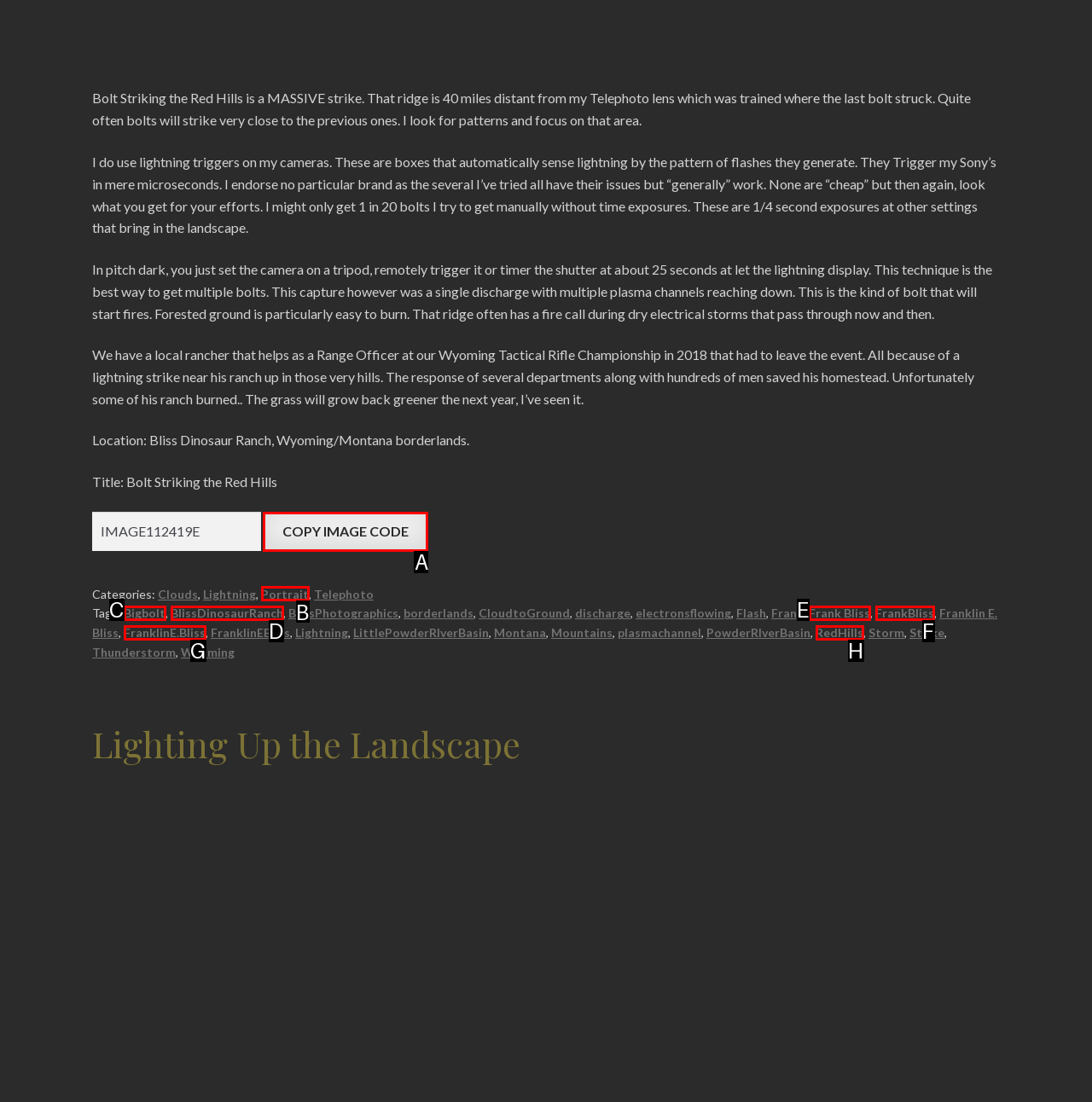Point out which HTML element you should click to fulfill the task: copy image code.
Provide the option's letter from the given choices.

A